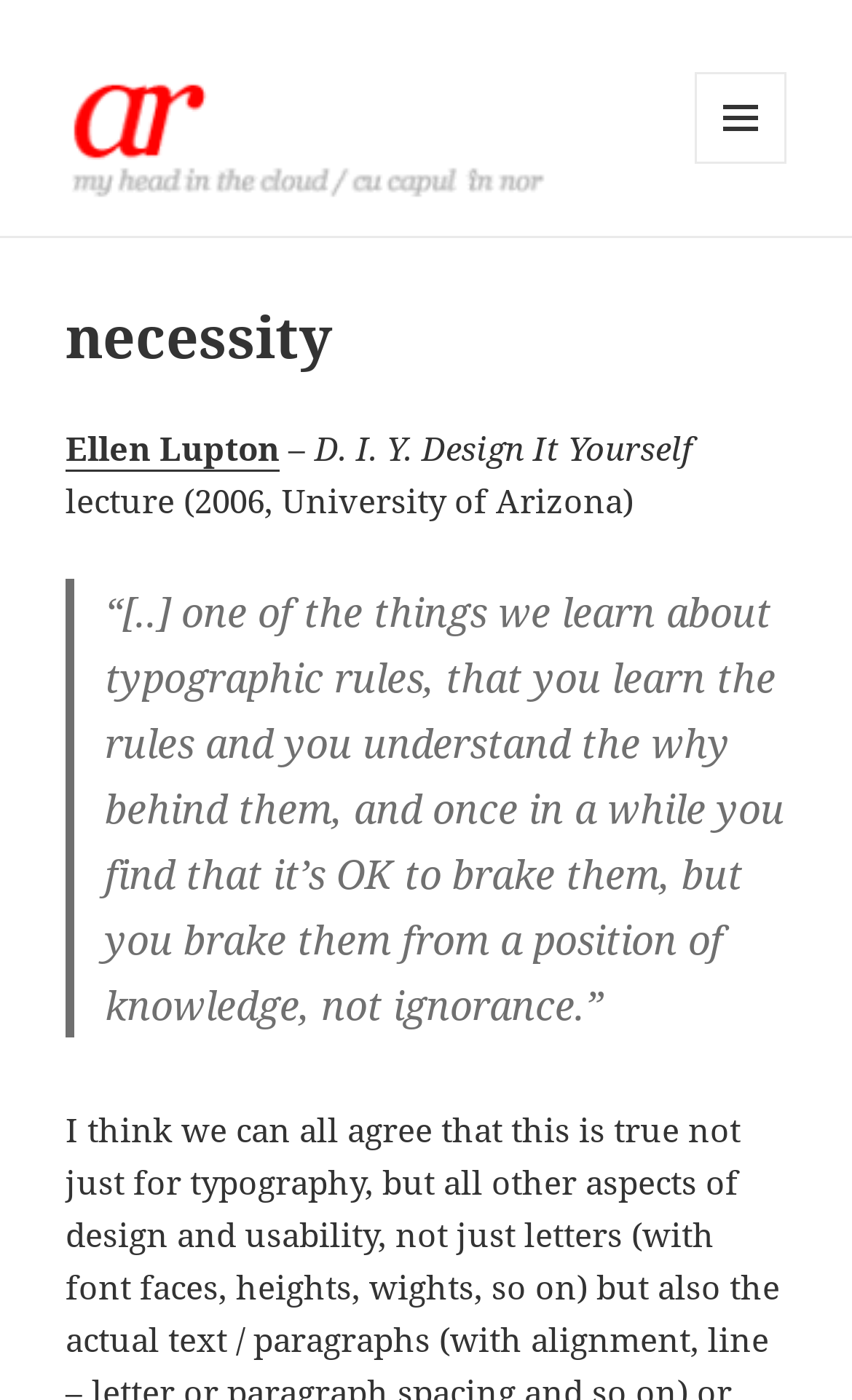Summarize the webpage with intricate details.

The webpage appears to be a personal website or portfolio for Adrian Radic, with a focus on design and typography. At the top left, there is a logo or image with the text "AR ~ Adrian Radic" which is also a clickable link. Below this, there is another instance of the same link.

On the top right, there is a menu button with an icon and the text "MENU AND WIDGETS". When expanded, this menu reveals a header section with the title "necessity" in a larger font size. Below this, there are three lines of text: "Ellen Lupton – D. I. Y. Design It Yourself" and "lecture (2006, University of Arizona)".

The main content of the page is a blockquote with a quote about typographic rules, which takes up most of the page's vertical space. The quote is indented and has a distinct font style, making it stand out from the rest of the page.